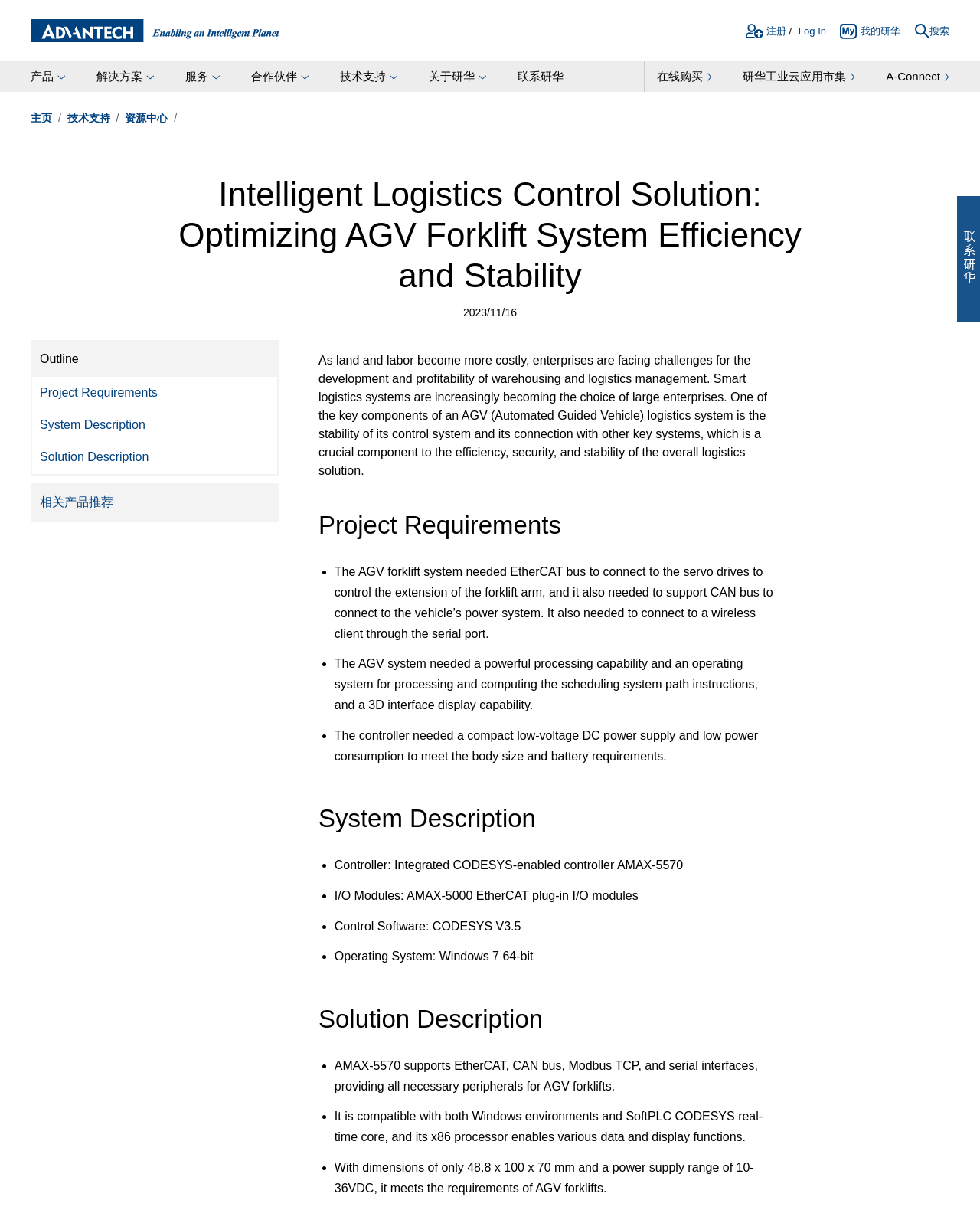Determine and generate the text content of the webpage's headline.

Intelligent Logistics Control Solution: Optimizing AGV Forklift System Efficiency and Stability